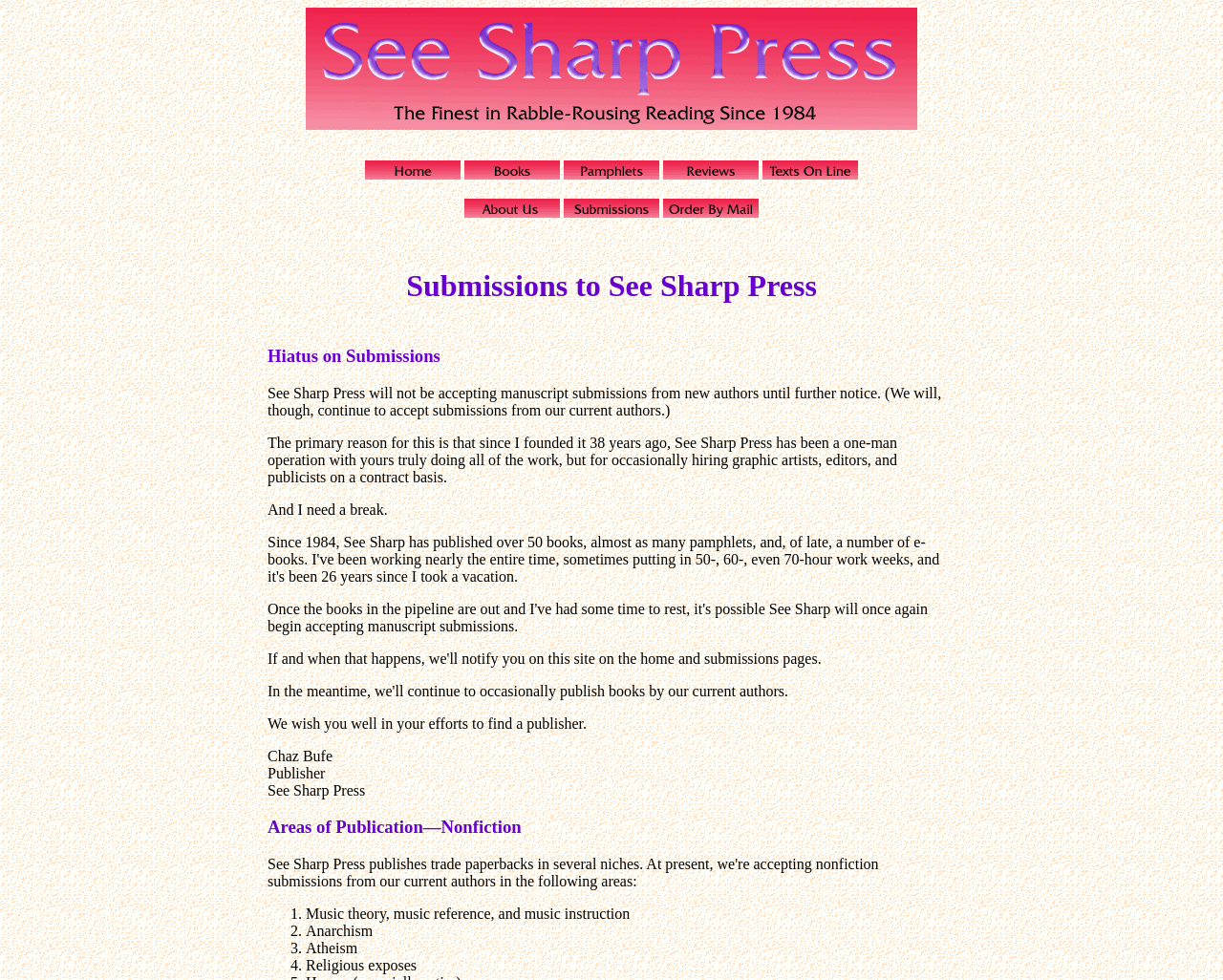What is the first area of publication listed?
Answer the question in as much detail as possible.

I looked at the text content of the first list item, which is a StaticText element, and found that the first area of publication listed is 'Music theory, music reference, and music instruction'.